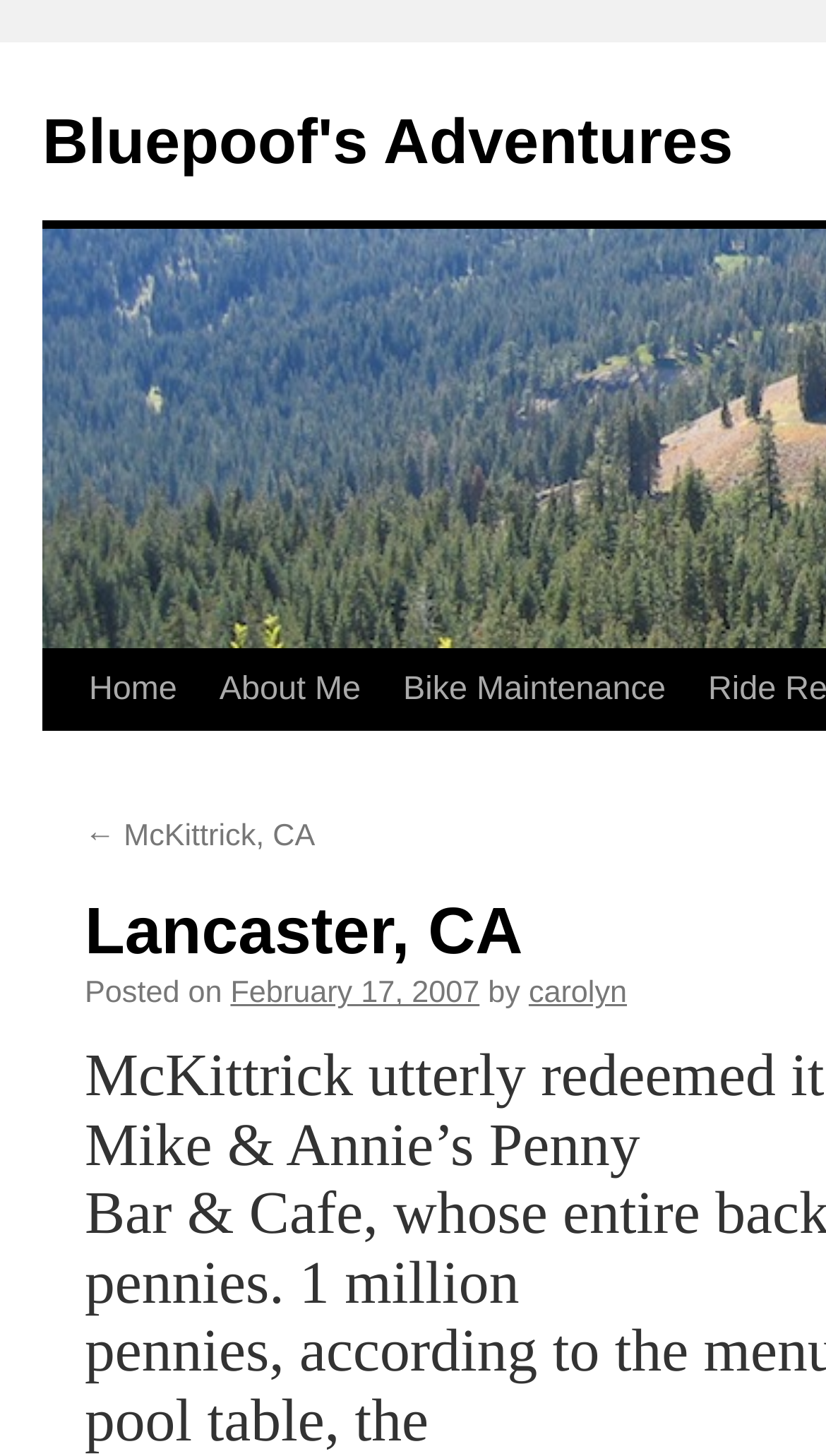Identify the bounding box coordinates of the element to click to follow this instruction: 'view about me page'. Ensure the coordinates are four float values between 0 and 1, provided as [left, top, right, bottom].

[0.24, 0.447, 0.462, 0.502]